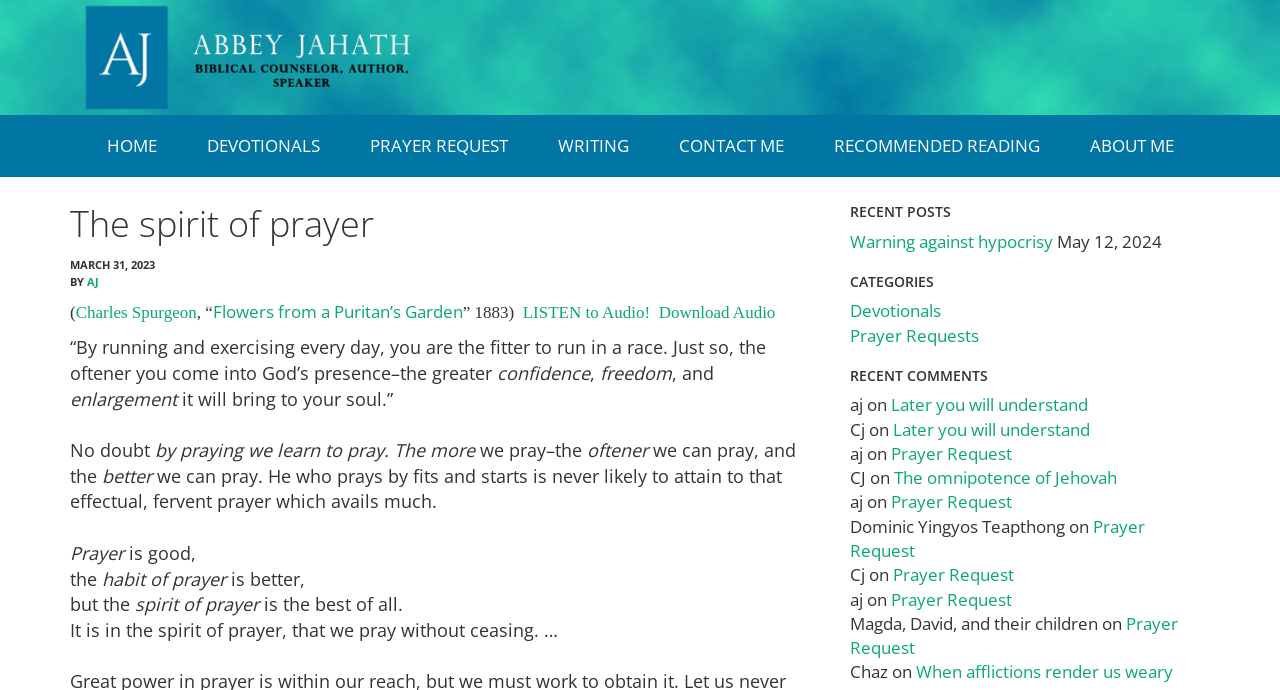Identify and provide the text of the main header on the webpage.

The spirit of prayer